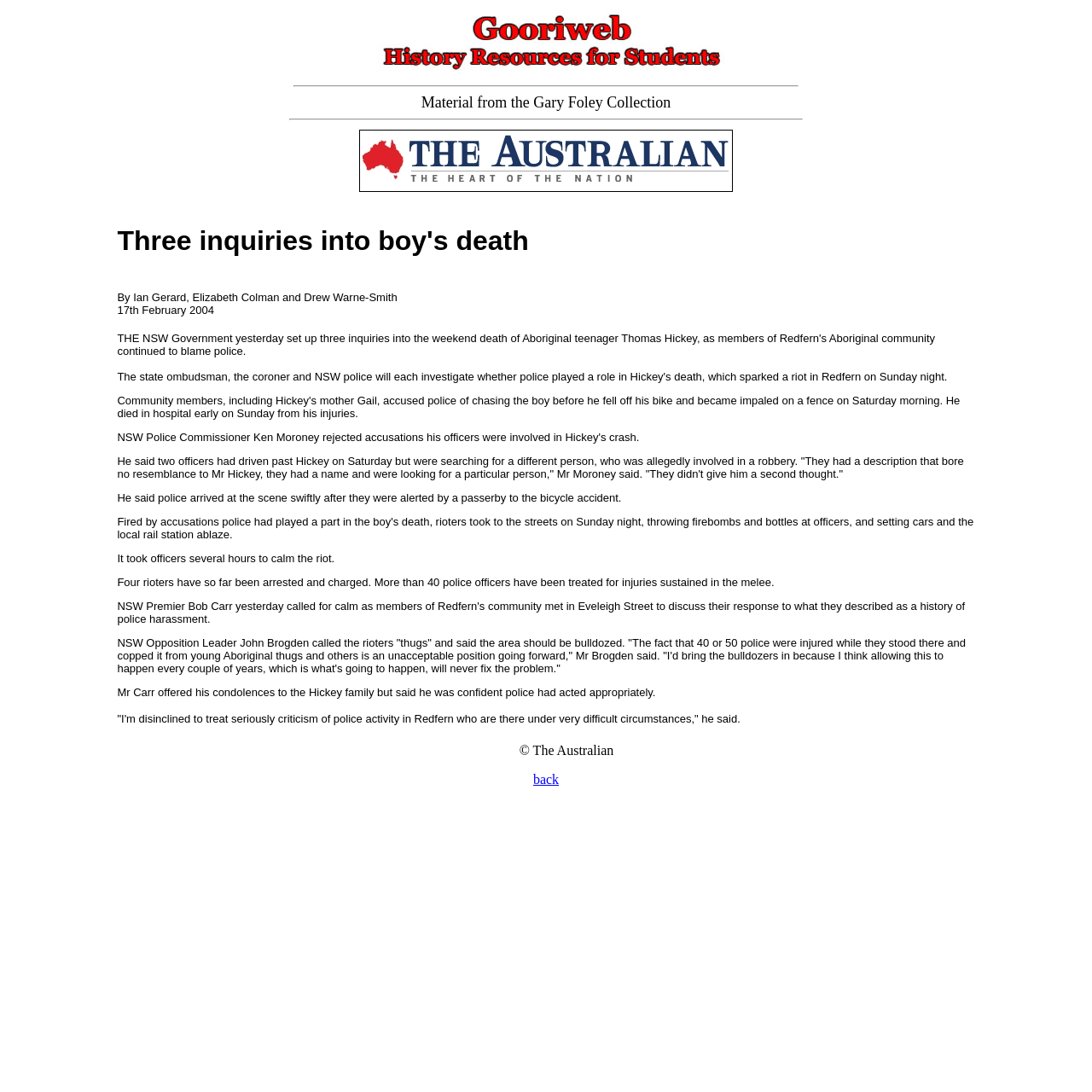Elaborate on the webpage's design and content in a detailed caption.

The webpage is a historical article webpage, titled "Gooriweb History Website - The Block". At the top, there is a layout table with an image, which takes up most of the width. Below the image, there is a horizontal separator line. 

Next, there is a static text element "Material from the Gary Foley Collection" centered on the page. Below this text, there is another horizontal separator line. 

The main content of the webpage is a layout table that occupies most of the page's width and height. The table contains a news article with a heading "Three inquiries into boy's death" at the top. Below the heading, there are three lines of text: the authors' names, the date "17th February 2004", and the article's content. The article's content is divided into several paragraphs, each describing the events surrounding the death of an Aboriginal teenager, Thomas Hickey, and the subsequent riot in Redfern. 

To the right of the article's content, there is an image. At the bottom of the article, there is a copyright notice "© The Australian" and a link "back".